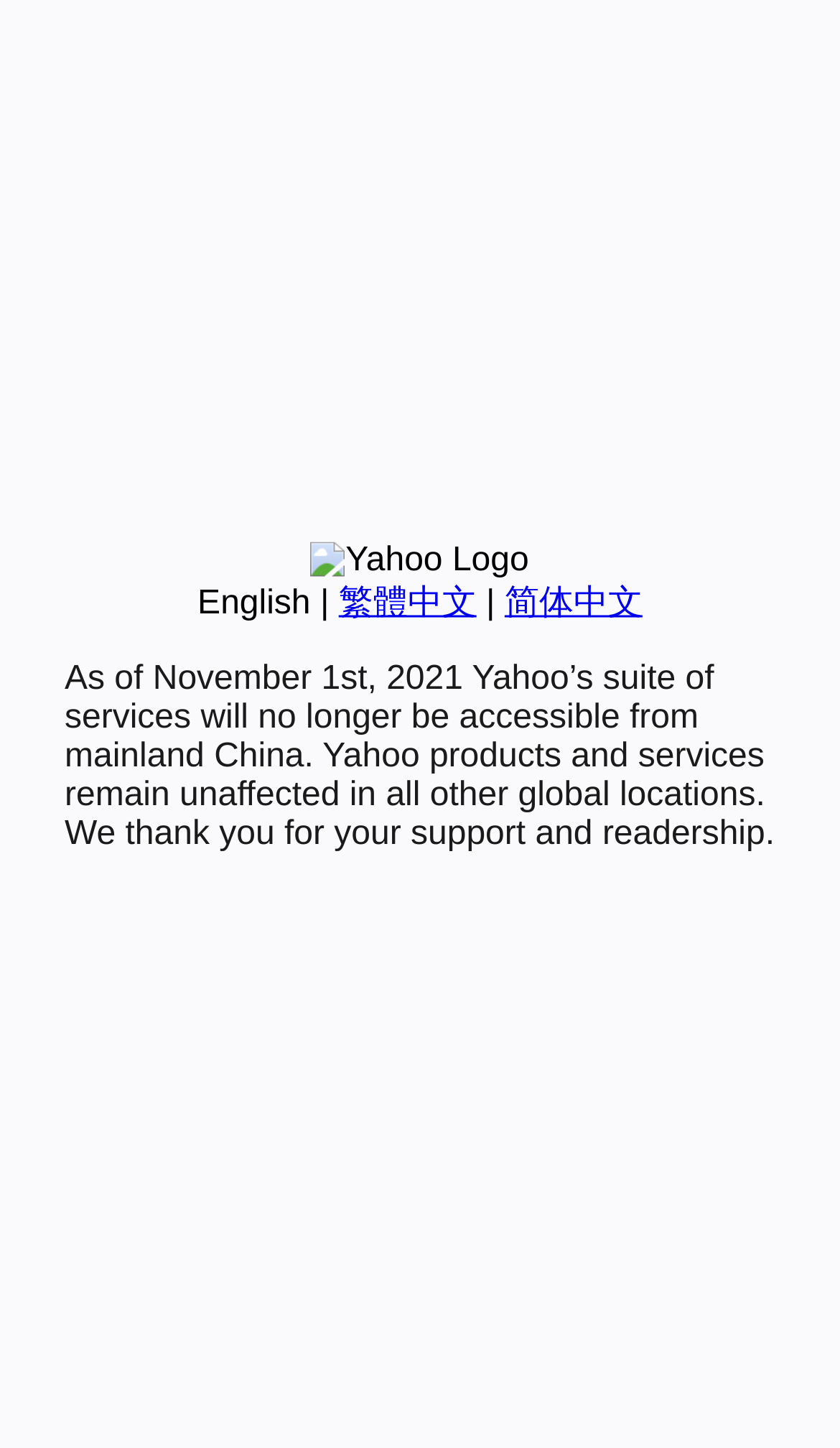Locate the bounding box of the UI element with the following description: "English".

[0.235, 0.404, 0.37, 0.429]